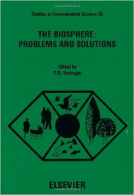Identify and describe all the elements present in the image.

This image features the cover of the book titled "The Biosphere: Problems and Solutions," which is part of the "Studies in Environmental Science" series, specifically Volume 25. The cover design is characterized by a striking green background, enhanced by a bold black geometric motif that includes imagery related to nature, such as plants and animals. The title and subtitle are prominently displayed at the top, with "THE BIOSPHERE: PROBLEMS AND SOLUTIONS" clearly visible. Below the title, the book is edited by T.A. Velthuis, emphasizing its academic credibility. The publisher, Elsevier, is noted at the bottom, reflecting the book's place within a reputable scientific publication. This volume addresses important environmental issues, making it a valuable resource for researchers and students in the field.